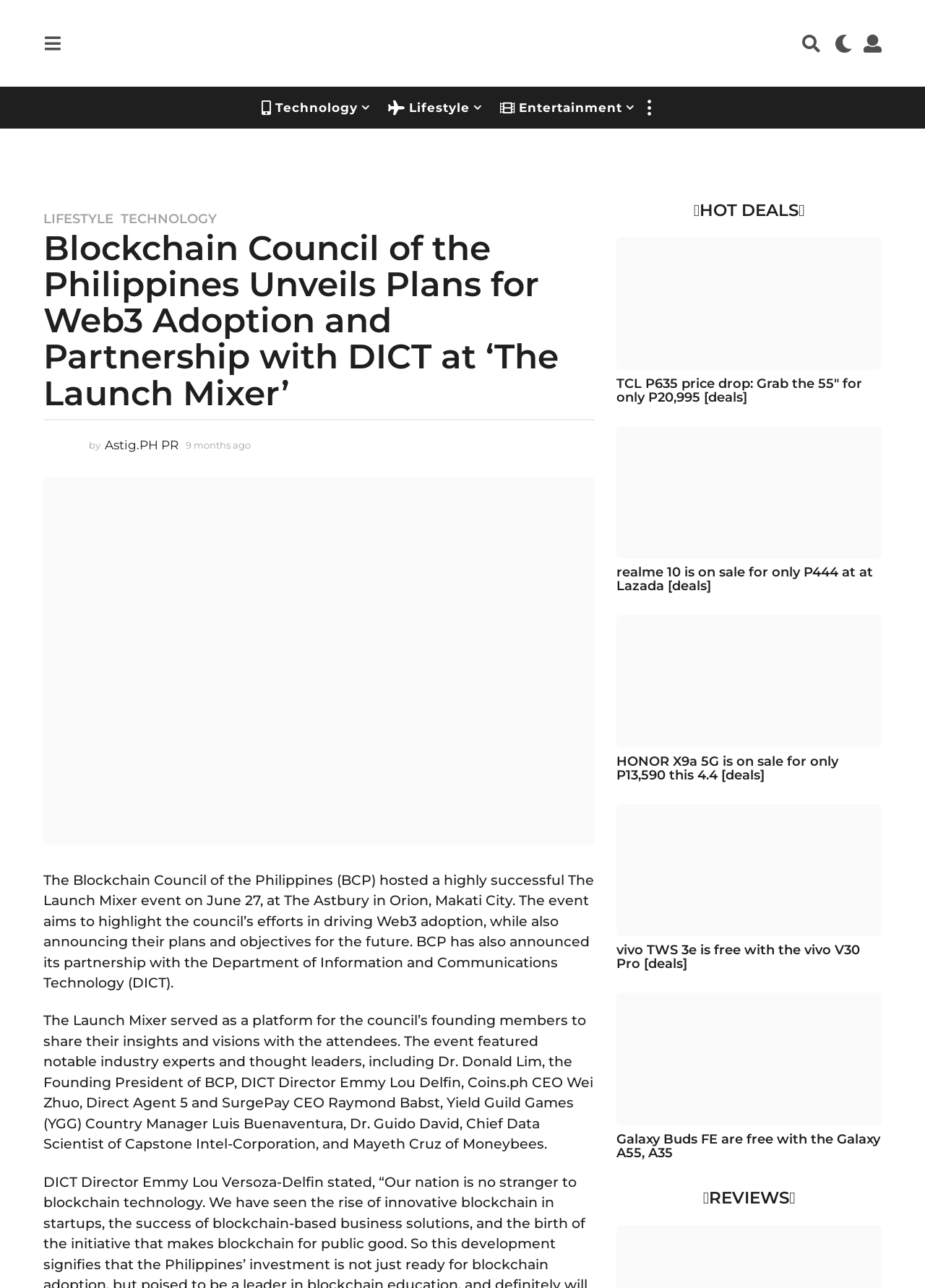Locate the bounding box coordinates of the segment that needs to be clicked to meet this instruction: "View the image of 'Astig.PH PR'".

[0.047, 0.332, 0.084, 0.359]